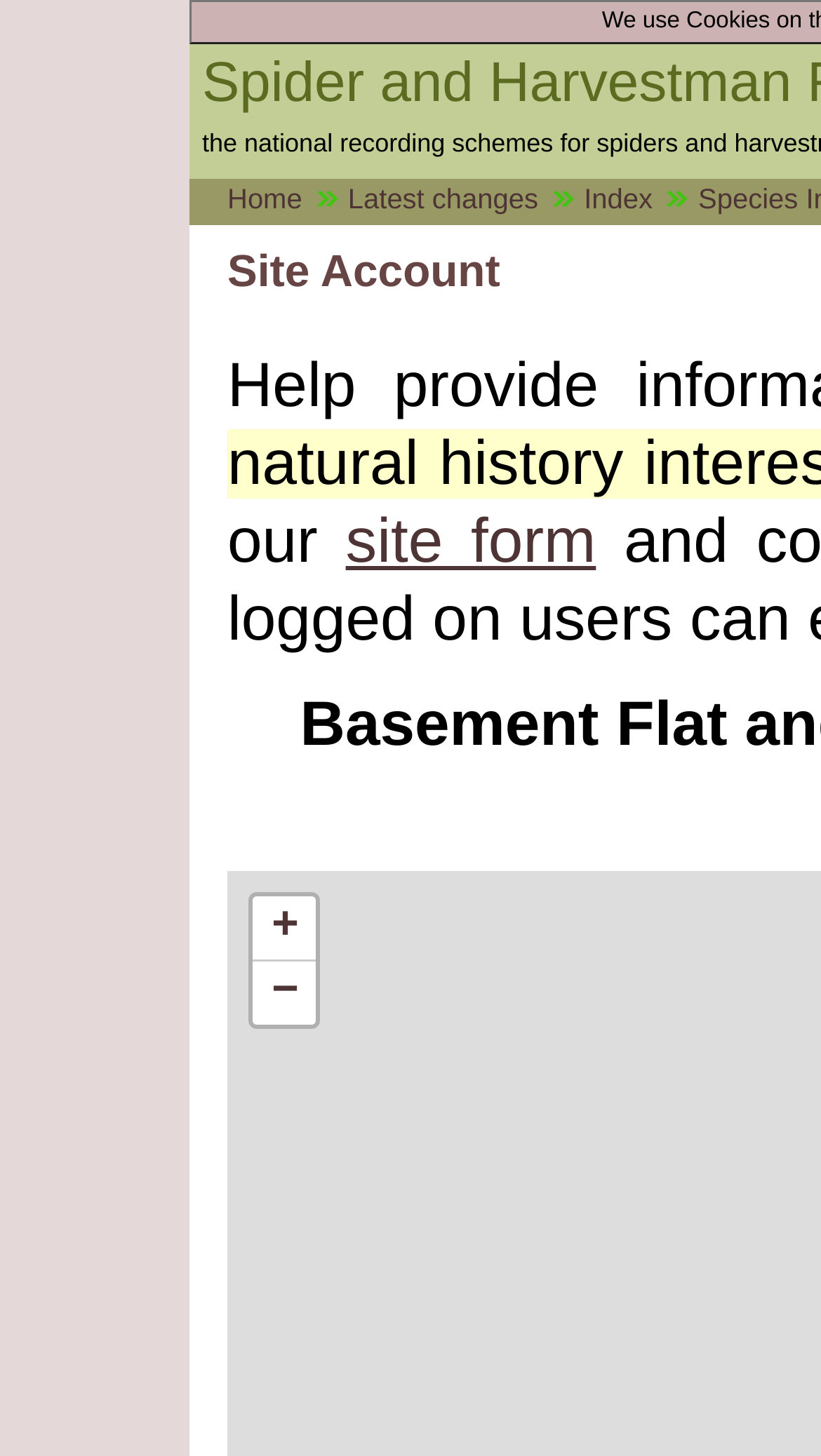Extract the bounding box coordinates of the UI element described by: "−". The coordinates should include four float numbers ranging from 0 to 1, e.g., [left, top, right, bottom].

[0.308, 0.661, 0.385, 0.704]